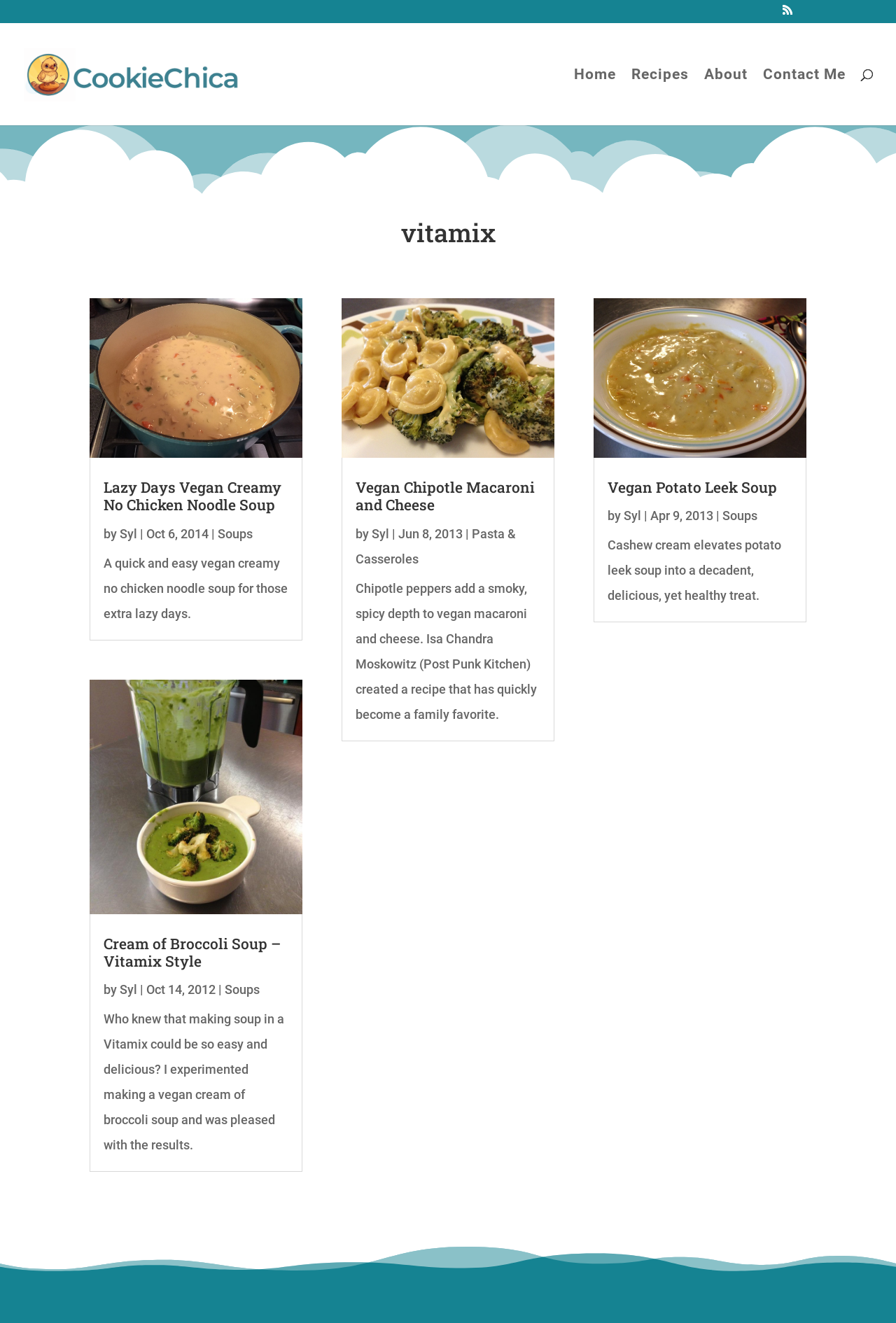What is the date of the article 'Vegan Potato Leek Soup'?
Please answer using one word or phrase, based on the screenshot.

Apr 9, 2013